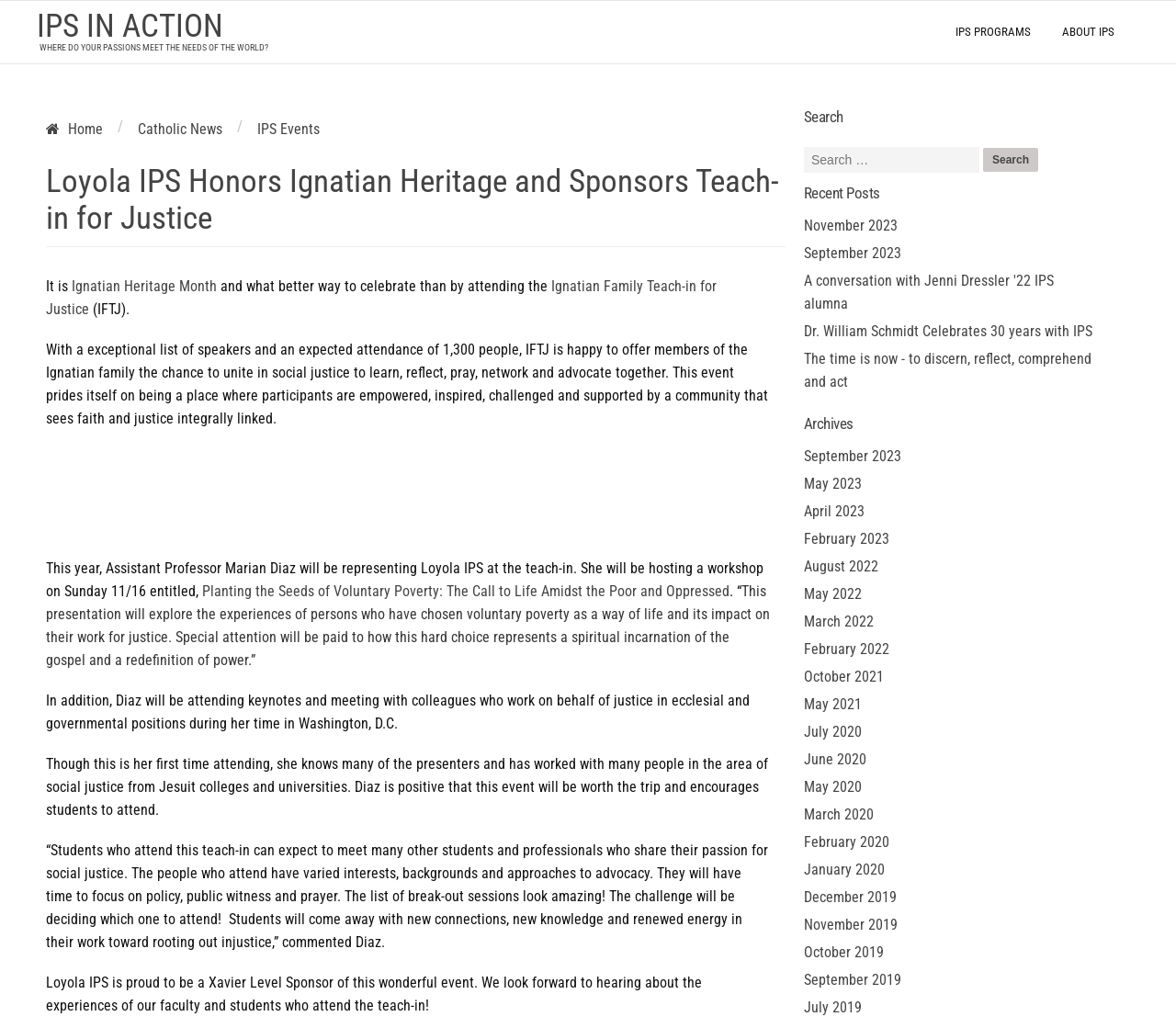Return the bounding box coordinates of the UI element that corresponds to this description: "June 2020". The coordinates must be given as four float numbers in the range of 0 and 1, [left, top, right, bottom].

[0.684, 0.73, 0.737, 0.747]